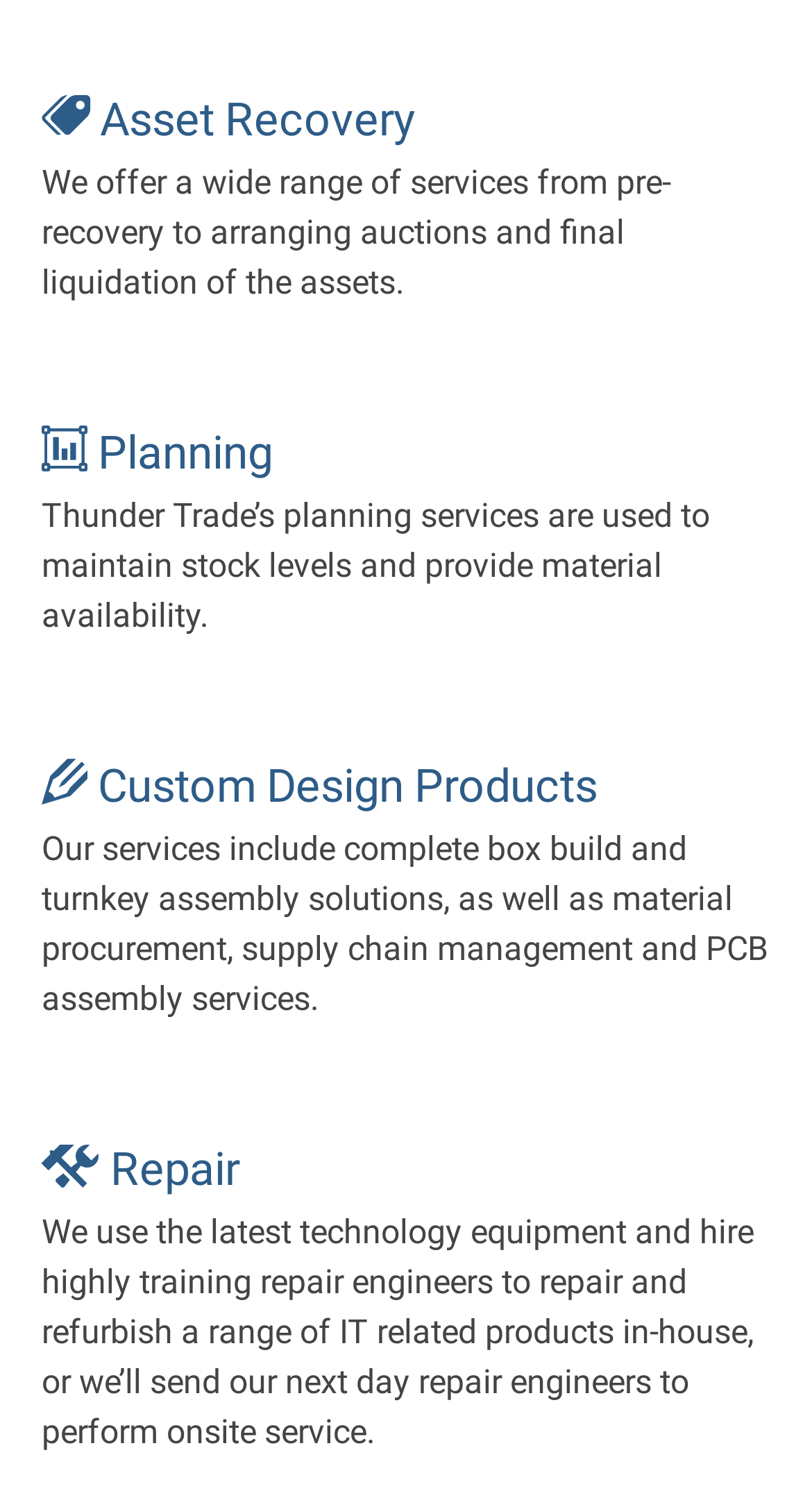What services are offered by Thunder Trade?
Answer with a single word or phrase, using the screenshot for reference.

Asset Recovery, Planning, Custom Design Products, Repair